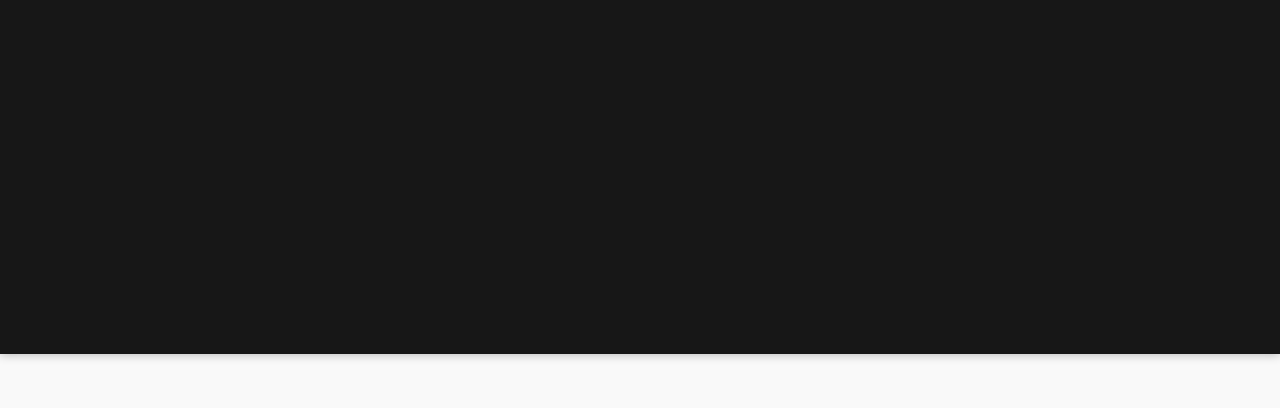Provide your answer to the question using just one word or phrase: How many links are there at the bottom of the webpage?

5